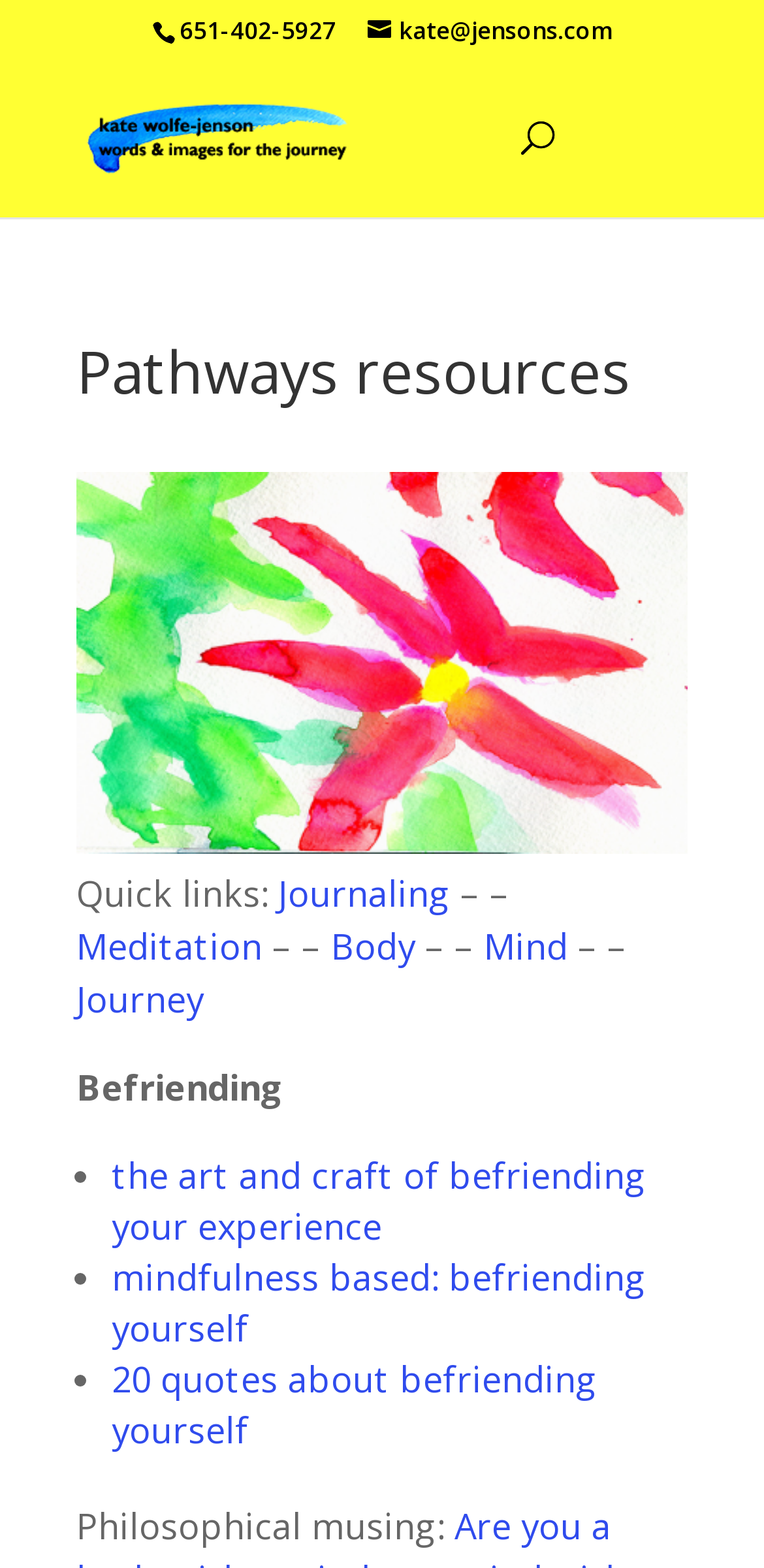Pinpoint the bounding box coordinates of the area that must be clicked to complete this instruction: "Read the 20 quotes about befriending yourself".

[0.146, 0.864, 0.782, 0.927]